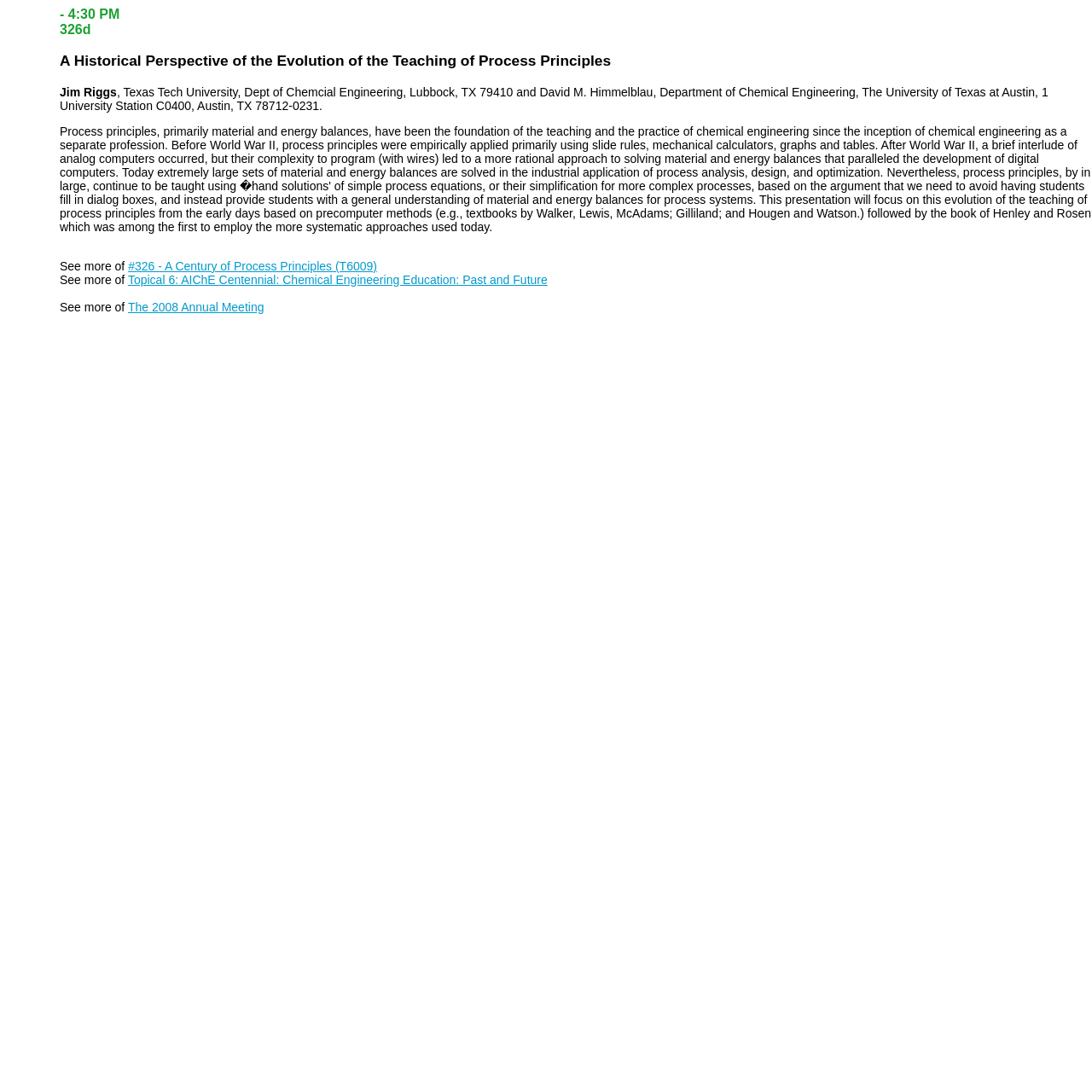Respond to the question below with a single word or phrase:
What is the department of Jim Riggs?

Dept of Chemical Engineering